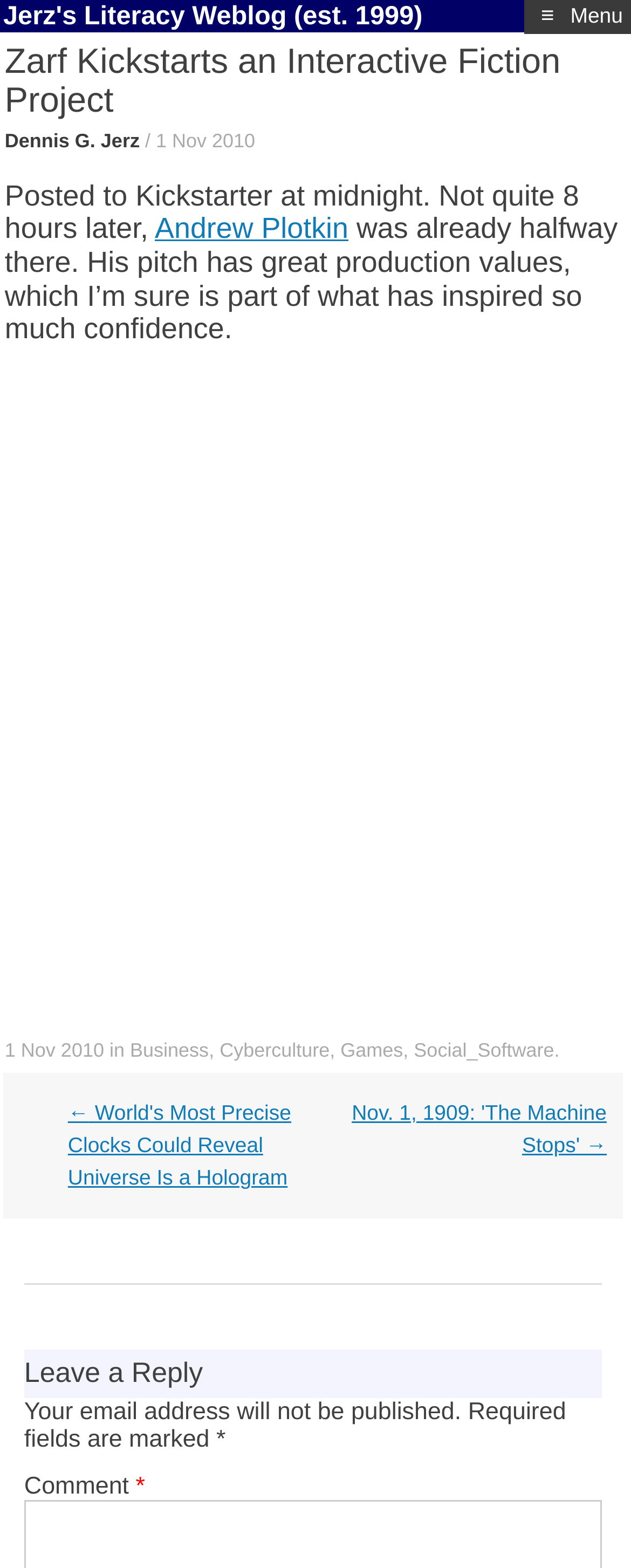Write an exhaustive caption that covers the webpage's main aspects.

This webpage is a blog post titled "Zarf Kickstarts an Interactive Fiction Project" by Dennis G. Jerz, dated November 1, 2010. At the top, there is a "Skip to content" link. Below it, the main article section begins with a header containing the title, followed by the author's name and date.

The article starts with a paragraph discussing Andrew Plotkin's Kickstarter project, which has gained significant traction within a short period. The text mentions that Plotkin's pitch has great production values, which may have contributed to the project's success.

Below the paragraph, there is an iframe, likely containing a video or interactive content related to the project. 

At the bottom of the page, there is a footer section with links to the post's date, categories (Business, Cyberculture, Games, and Social Software), and a period at the end. 

On the left side, there are two links to adjacent blog posts, one titled "World's Most Precise Clocks Could Reveal Universe Is a Hologram" and another titled "The Machine Stops". 

Further down, there is a "Leave a Reply" section, where users can enter their comments. The section includes a note stating that email addresses will not be published, and marks required fields with an asterisk.